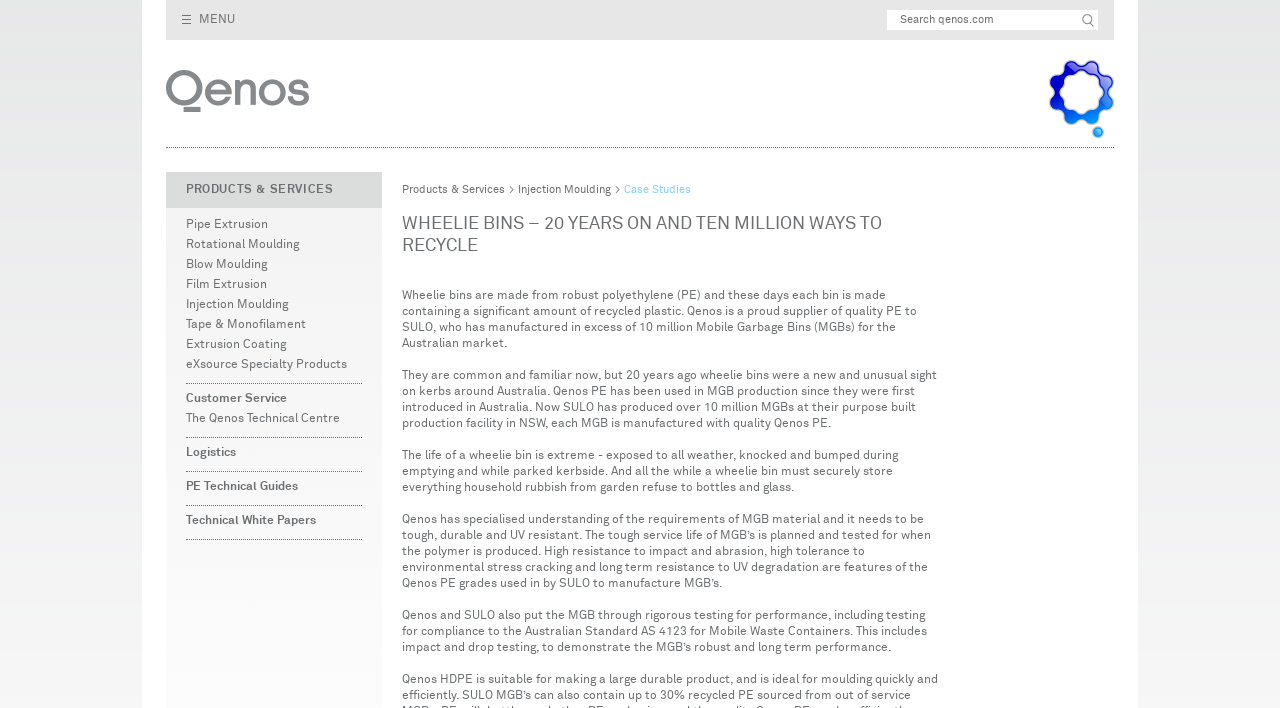Can you show the bounding box coordinates of the region to click on to complete the task described in the instruction: "Search for something"?

[0.703, 0.014, 0.84, 0.042]